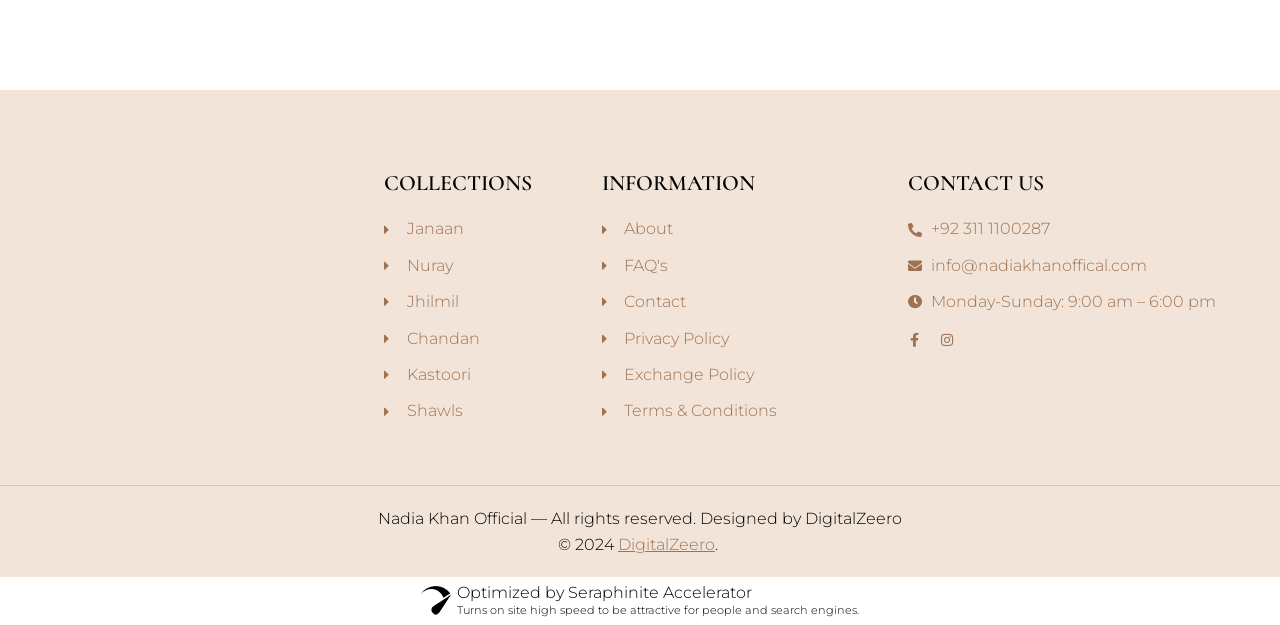Identify the bounding box coordinates of the specific part of the webpage to click to complete this instruction: "Follow on Facebook".

[0.703, 0.521, 0.725, 0.566]